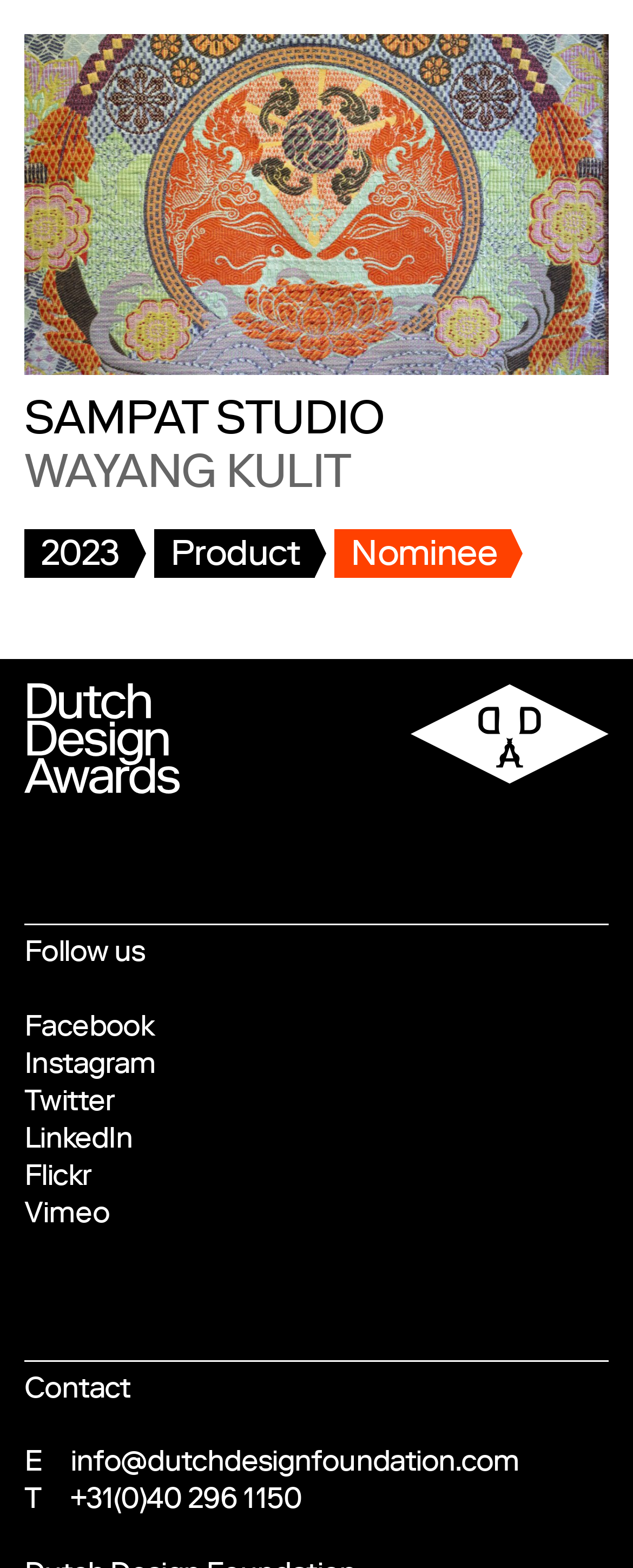Please provide a comprehensive response to the question based on the details in the image: What is the year mentioned in the link?

The year 2023 can be found in the link element with the text '2023' located at the top of the webpage, with a bounding box coordinate of [0.038, 0.337, 0.212, 0.368].